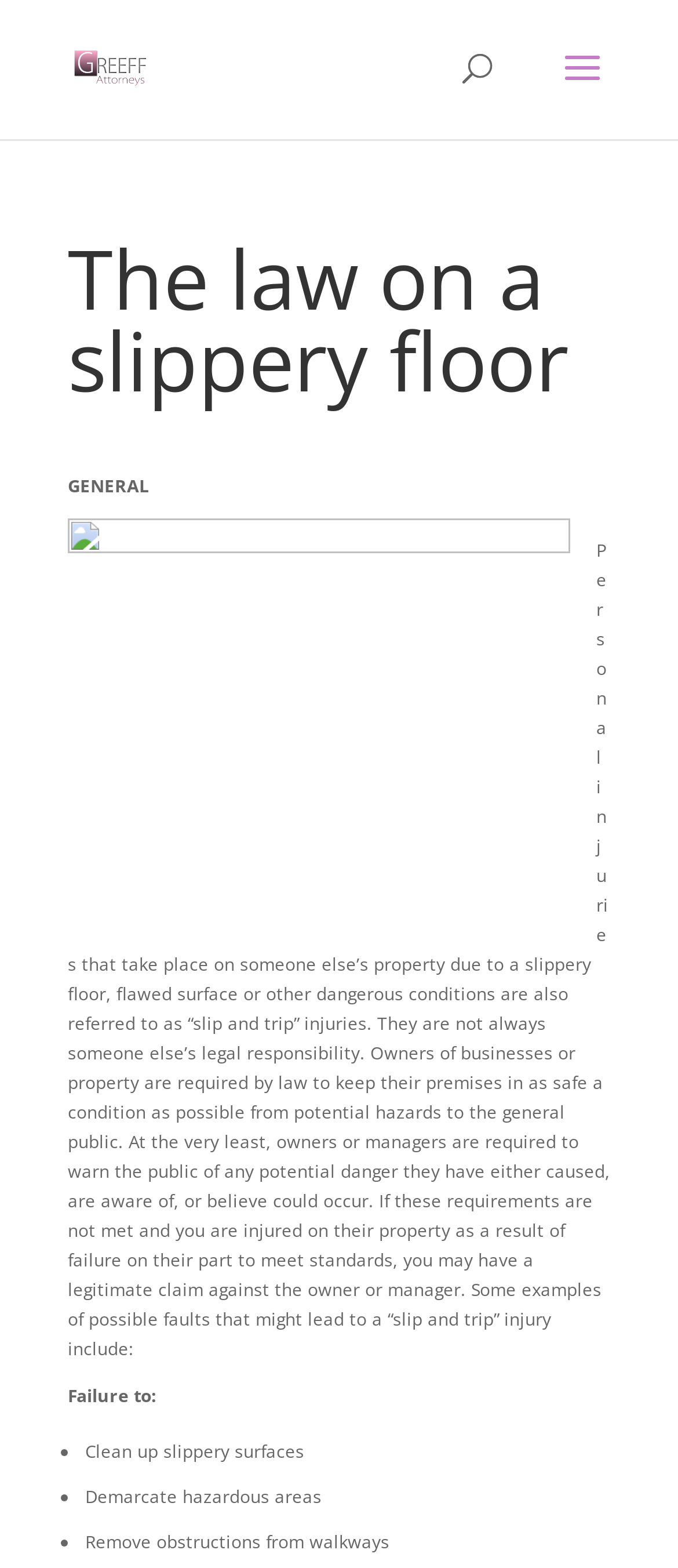Using the information in the image, give a comprehensive answer to the question: 
What is the responsibility of business or property owners?

According to the webpage, owners of businesses or property are required by law to keep their premises in as safe a condition as possible from potential hazards to the general public, and to warn the public of any potential danger they have either caused, are aware of, or believe could occur.